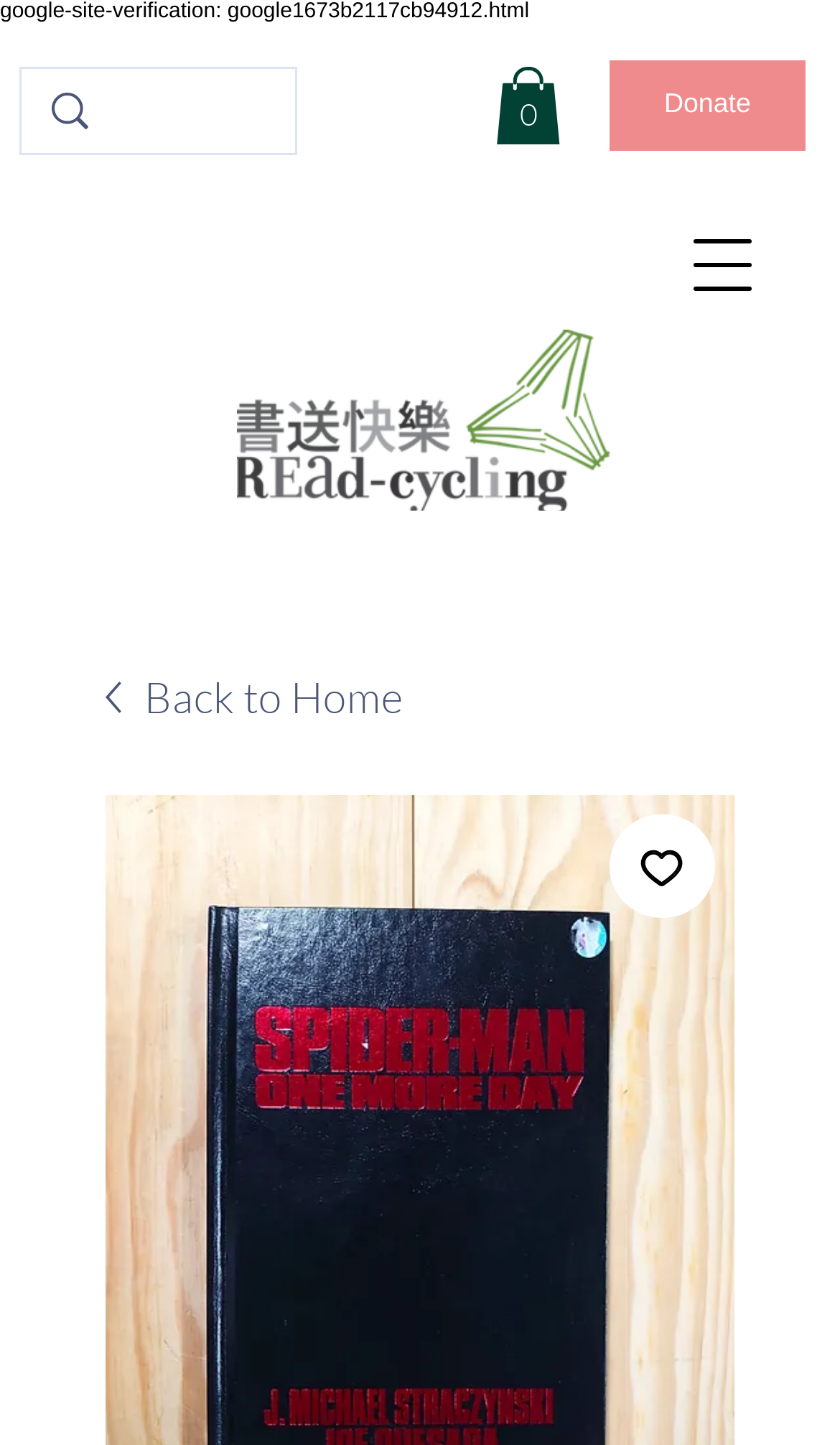Use a single word or phrase to answer the question: What is the filename of the verification file?

google1673b2117cb94912.html